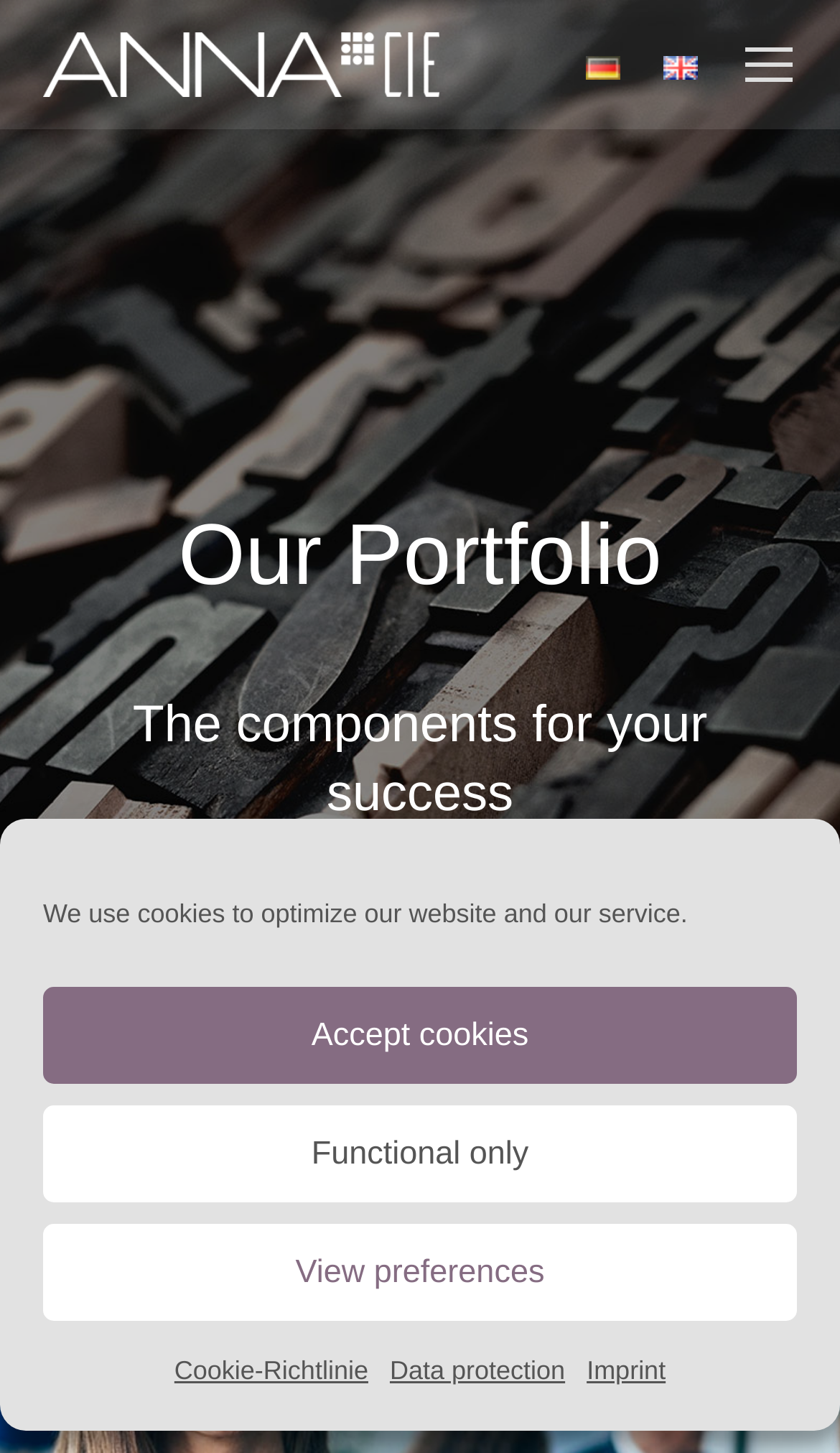Please identify the bounding box coordinates of the clickable region that I should interact with to perform the following instruction: "Read imprint". The coordinates should be expressed as four float numbers between 0 and 1, i.e., [left, top, right, bottom].

[0.698, 0.924, 0.792, 0.962]